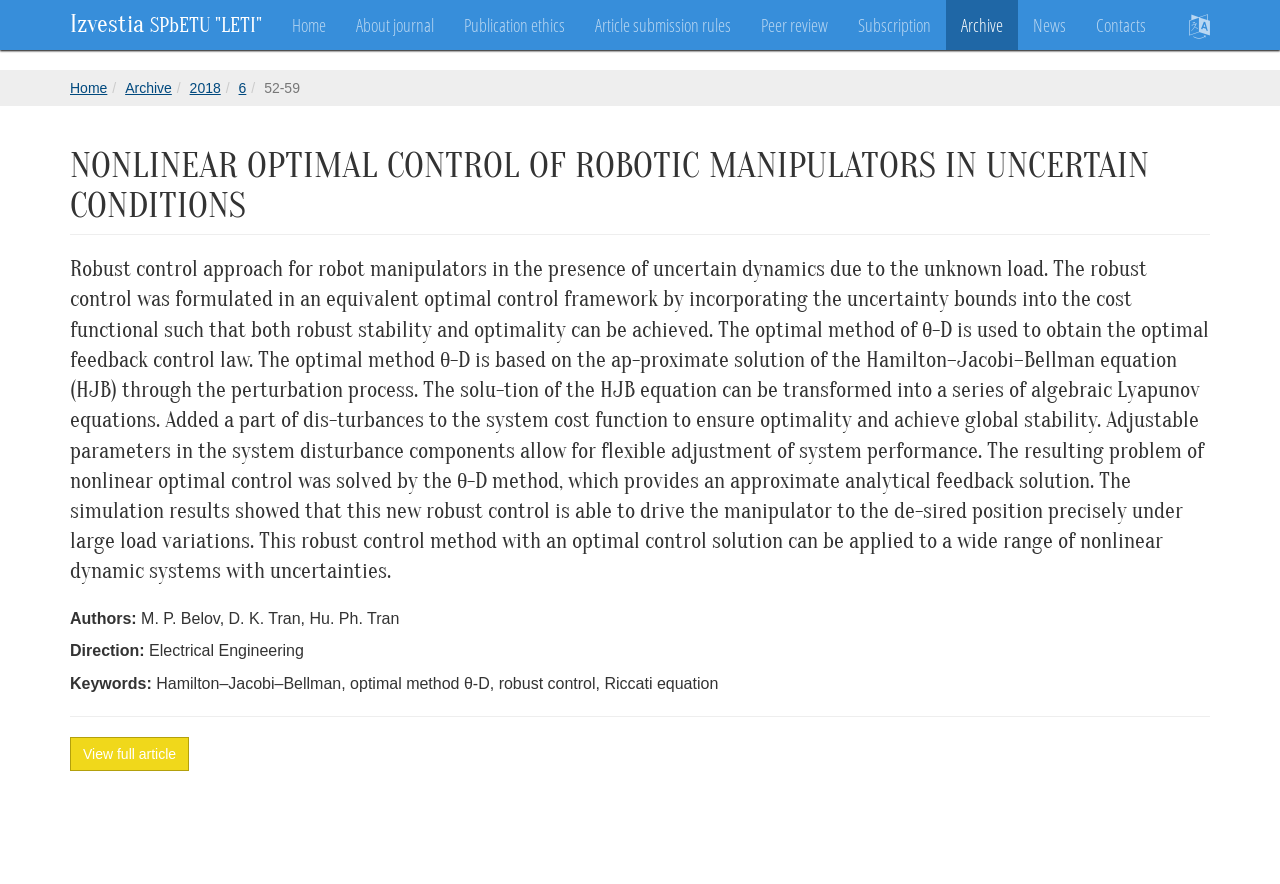Please answer the following question using a single word or phrase: 
What can be achieved by adding a part of disturbances to the system cost function?

Global stability and optimality